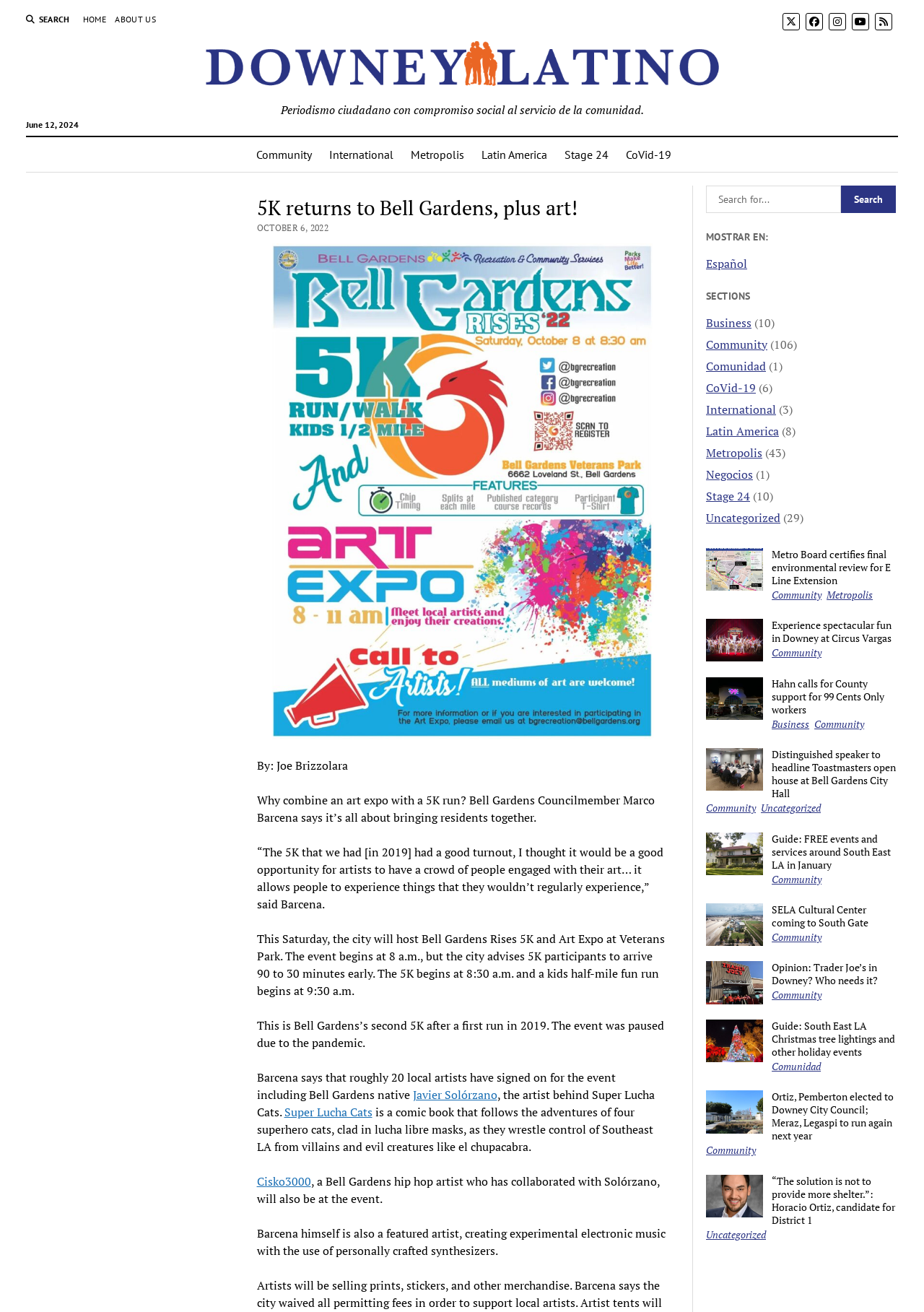Please indicate the bounding box coordinates of the element's region to be clicked to achieve the instruction: "View the 'LET’S TALK SUNGLASSES!' post comments". Provide the coordinates as four float numbers between 0 and 1, i.e., [left, top, right, bottom].

None